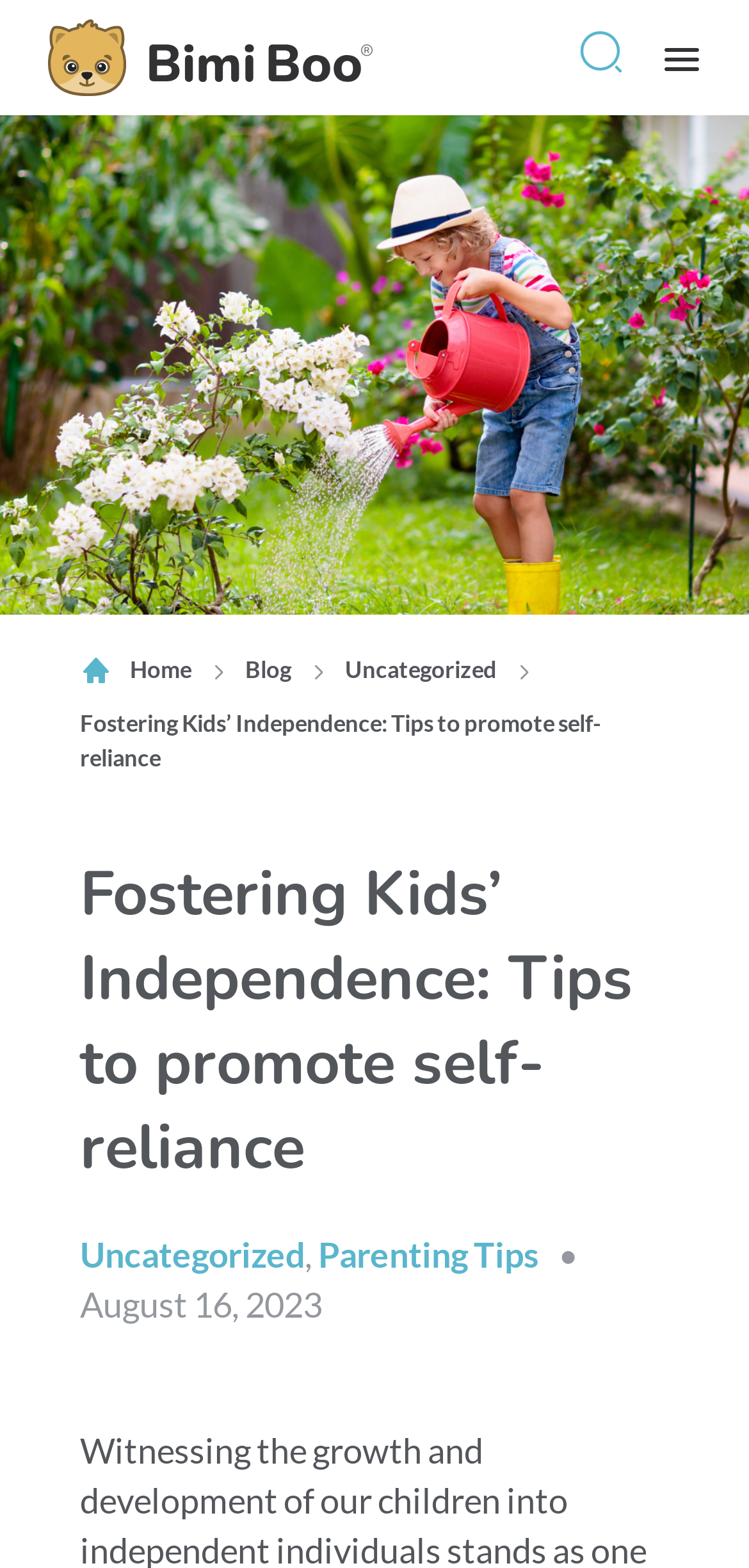Determine the bounding box for the described HTML element: "aria-label="Open menu"". Ensure the coordinates are four float numbers between 0 and 1 in the format [left, top, right, bottom].

[0.885, 0.023, 0.936, 0.051]